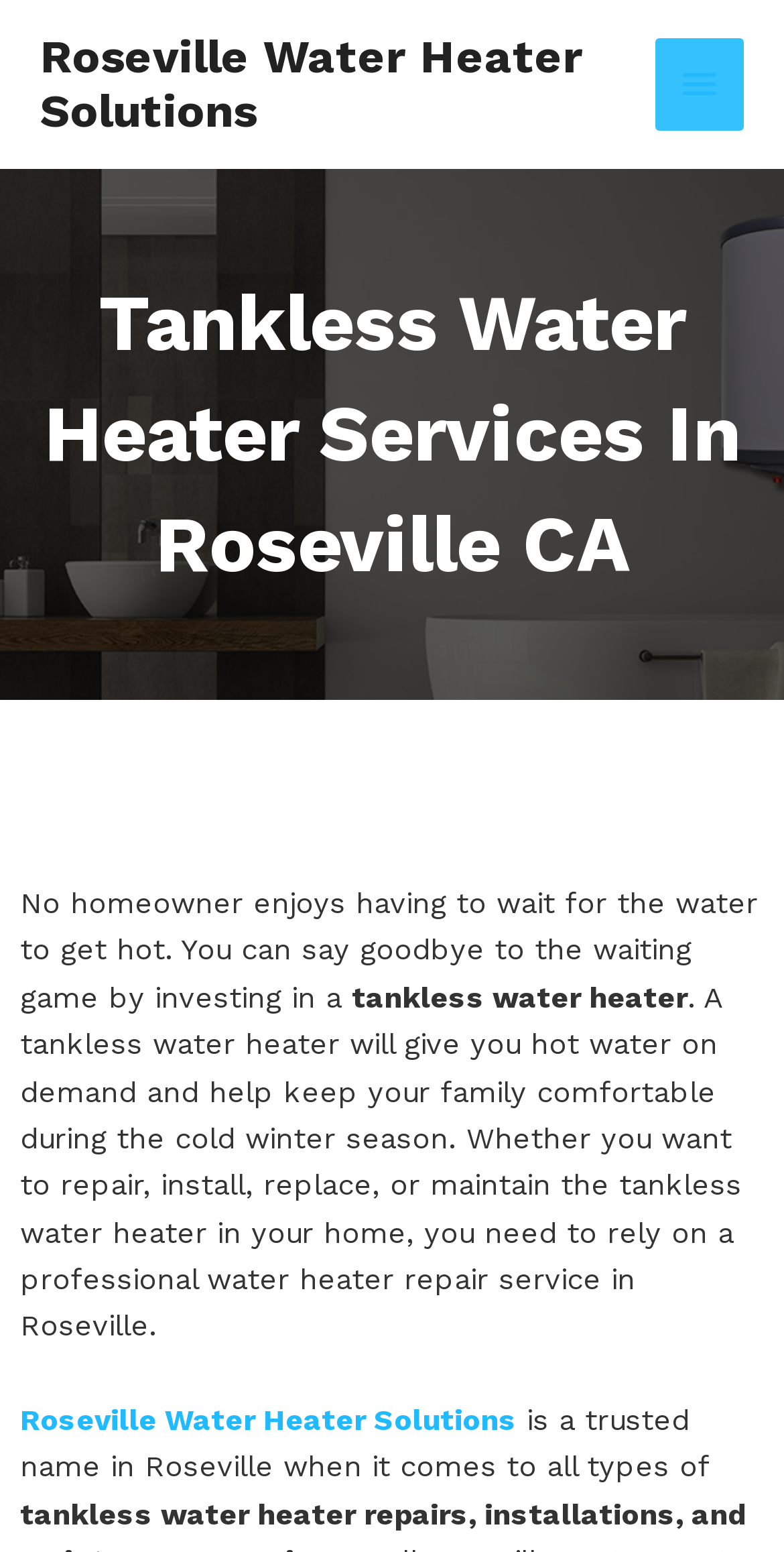Provide the bounding box for the UI element matching this description: "Main Menu".

[0.836, 0.025, 0.949, 0.084]